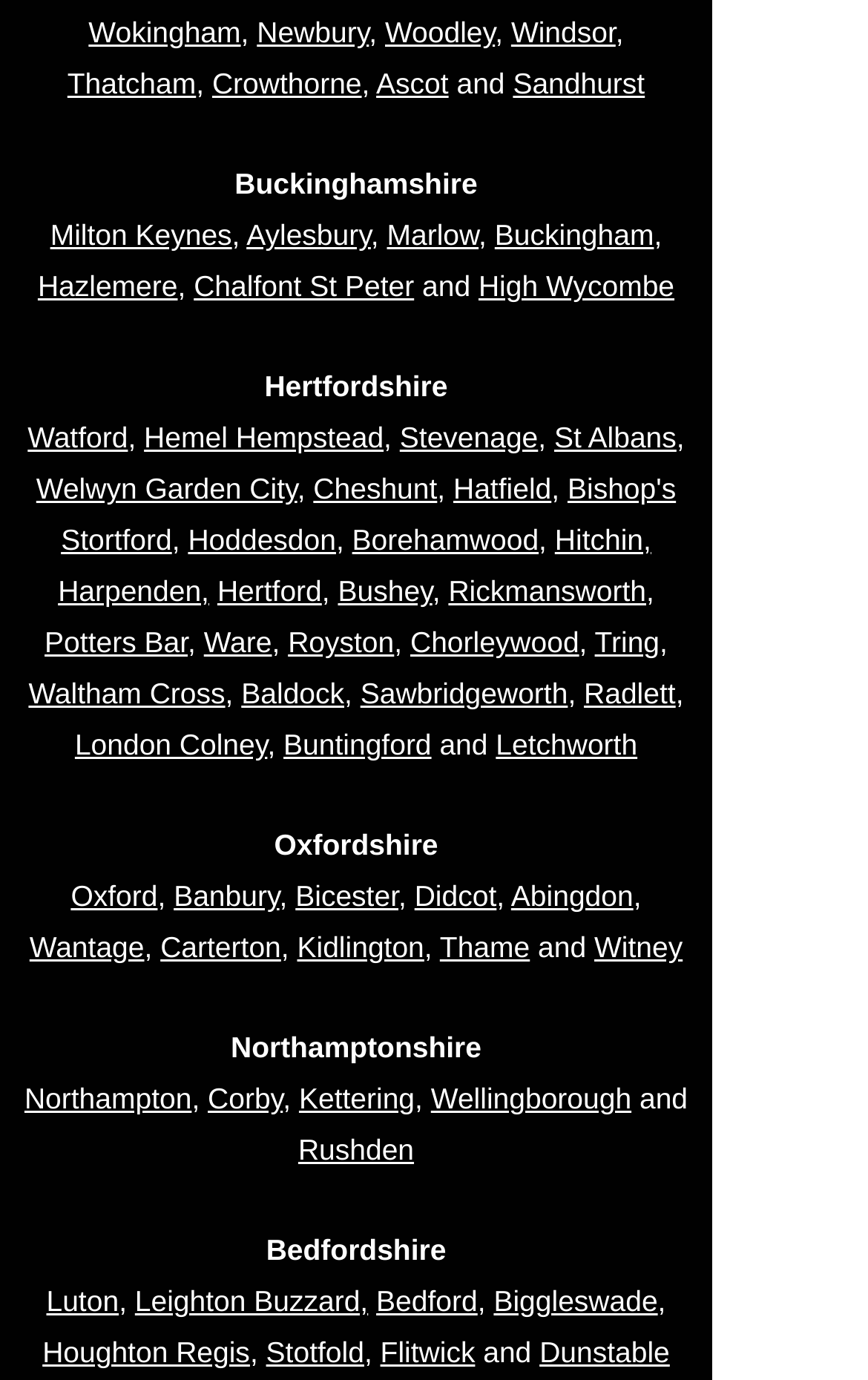Please locate the bounding box coordinates for the element that should be clicked to achieve the following instruction: "Click on Wokingham". Ensure the coordinates are given as four float numbers between 0 and 1, i.e., [left, top, right, bottom].

[0.102, 0.012, 0.277, 0.036]